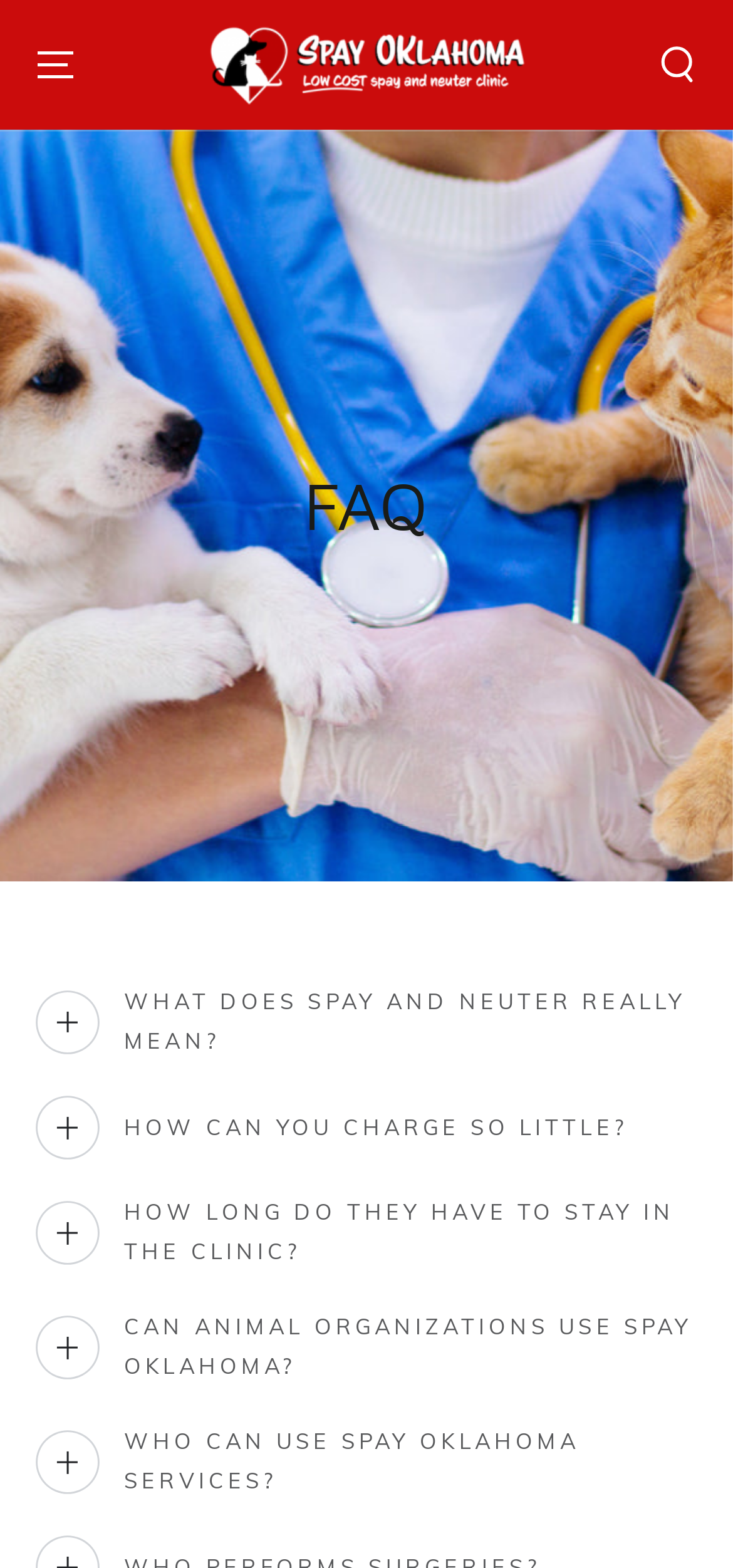What is the topic of the first FAQ question?
Please describe in detail the information shown in the image to answer the question.

The first FAQ question is 'WHAT DOES SPAY AND NEUTER REALLY MEAN?', as indicated by the disclosure triangle with this text.